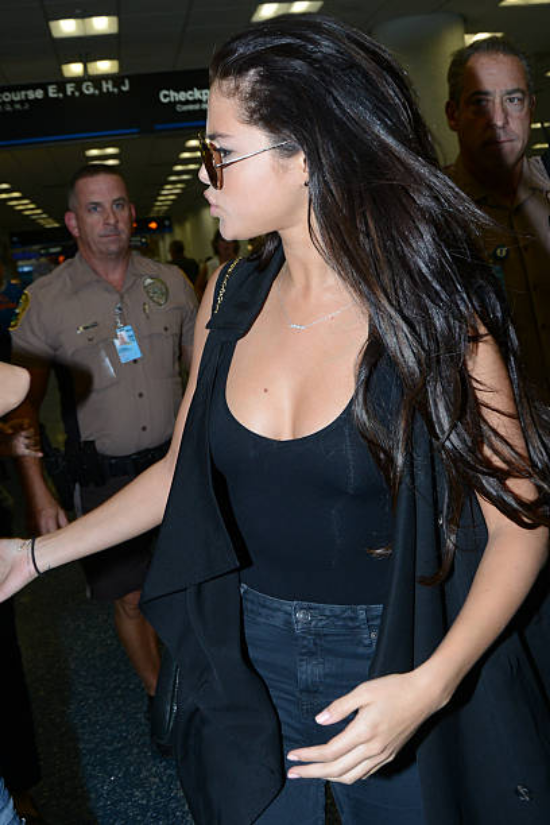Please provide a one-word or short phrase answer to the question:
What is the purpose of the personnel in the background?

Airport security